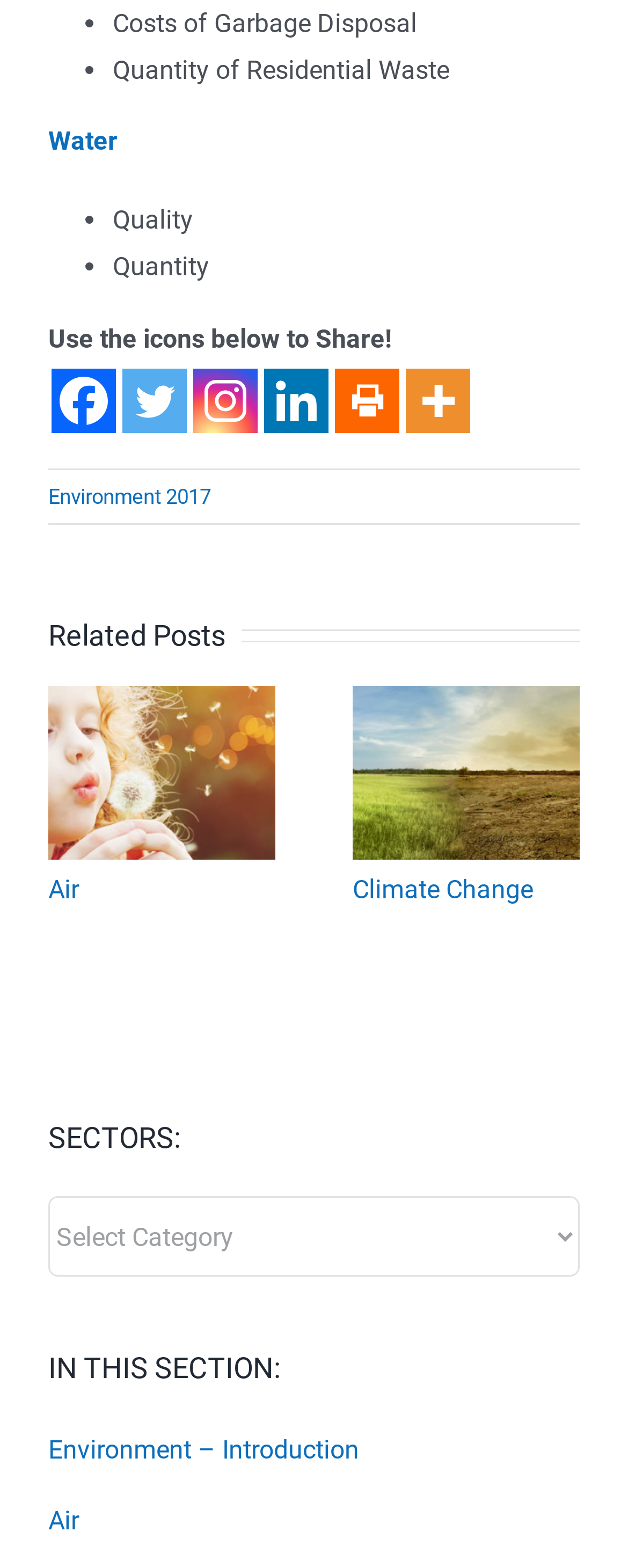Determine the bounding box coordinates of the clickable region to carry out the instruction: "Tweet this".

None